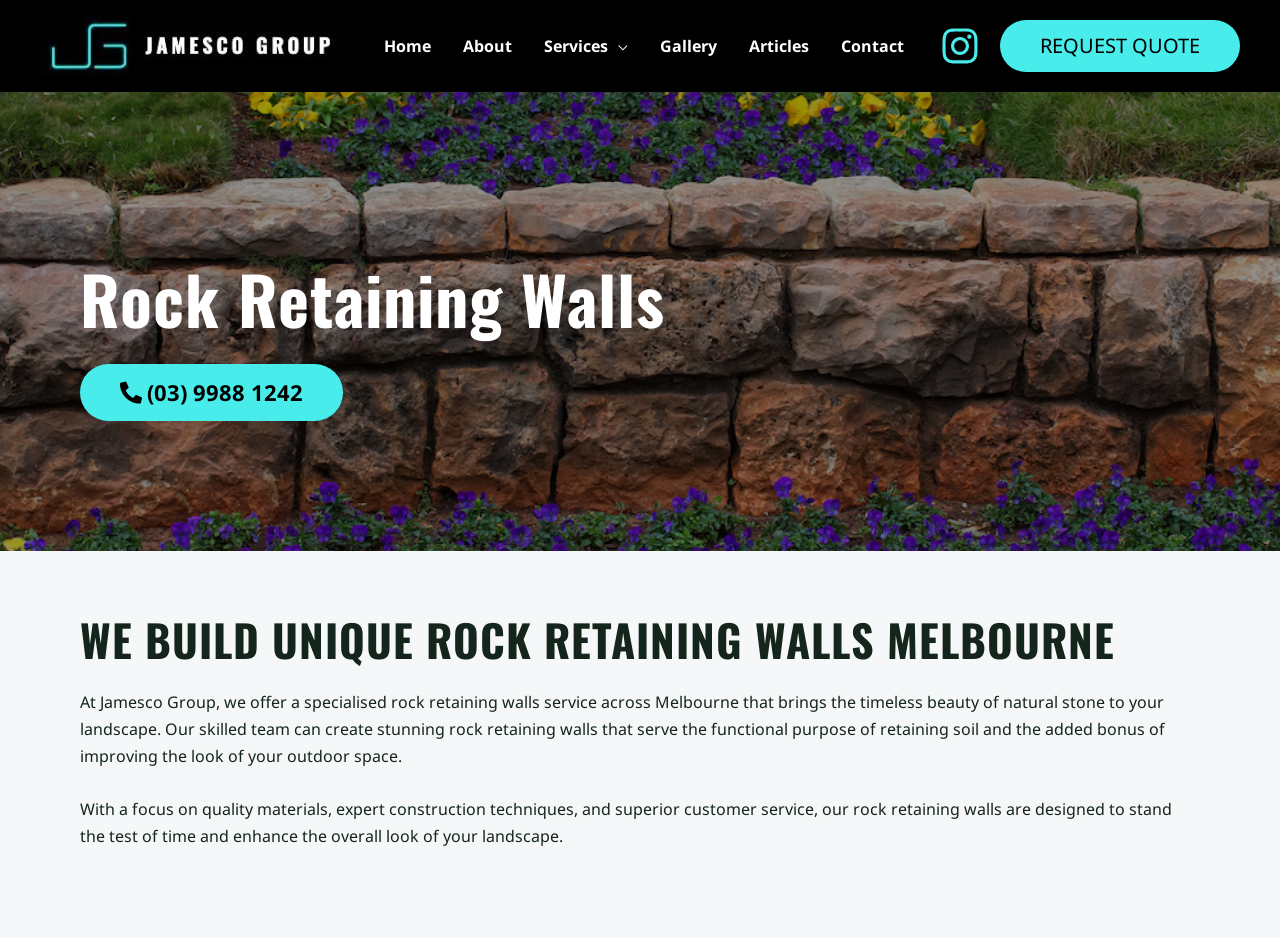Generate a comprehensive description of the webpage content.

The webpage is about Jamesco Group, a company that builds natural-looking rock retaining walls in Melbourne. At the top left corner, there is a logo of Jamesco Group, accompanied by a navigation menu with links to different sections of the website, including Home, About, Services, Gallery, Articles, and Contact. 

Below the navigation menu, there is a prominent call-to-action button "REQUEST QUOTE" on the right side, which is accompanied by a heading "Rock Retaining Walls" and a phone number "(03) 9988 1242" on the left side. 

Further down, there is a large heading "WE BUILD UNIQUE ROCK RETAINING WALLS MELBOURNE" followed by two paragraphs of text that describe the company's rock retaining walls service, highlighting their focus on quality materials, expert construction techniques, and superior customer service. 

On the top right corner, there is a Facebook icon, which is a link to the company's Facebook page.